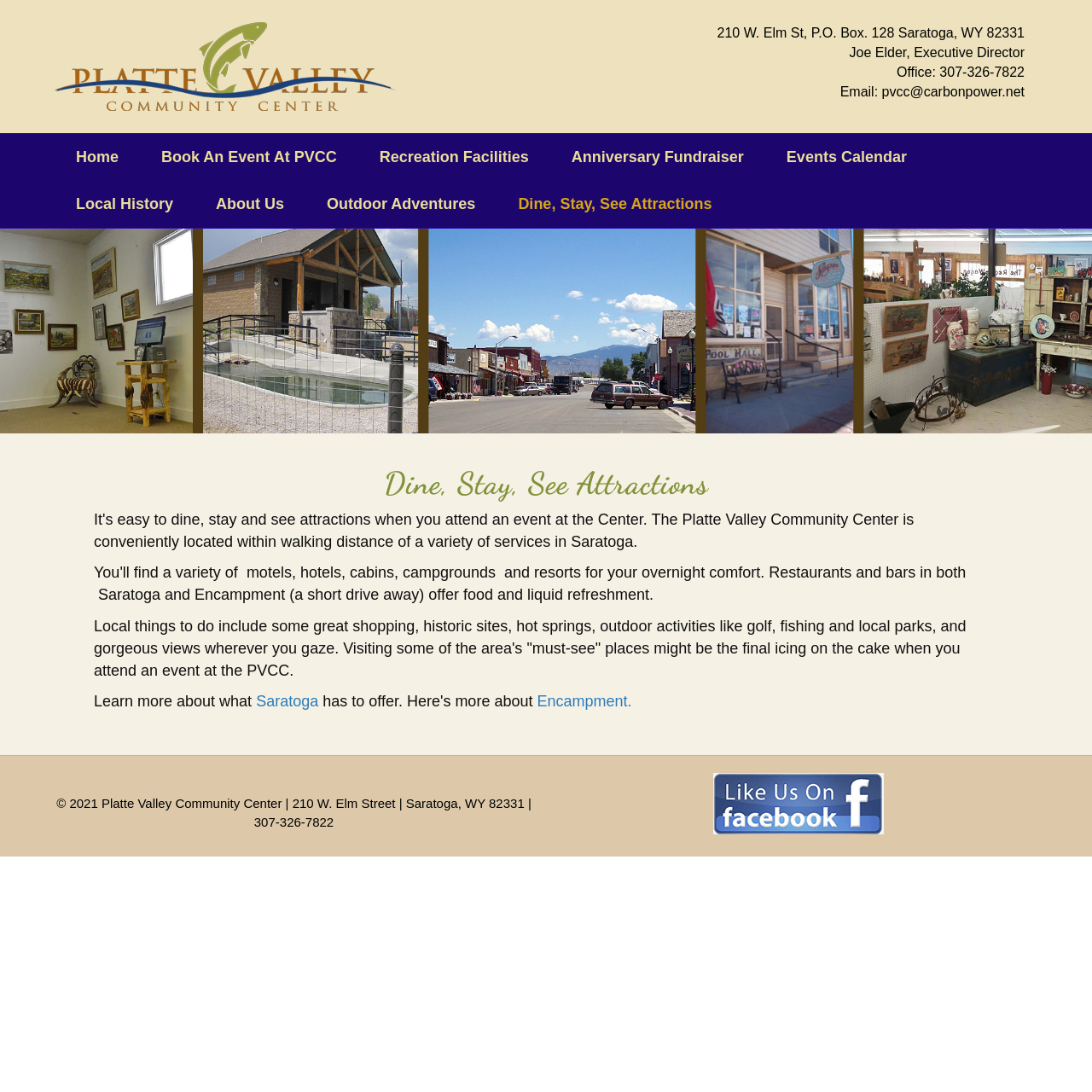Give a one-word or one-phrase response to the question:
What is the email address of Platte Valley Community Center?

pvcc@carbonpower.net